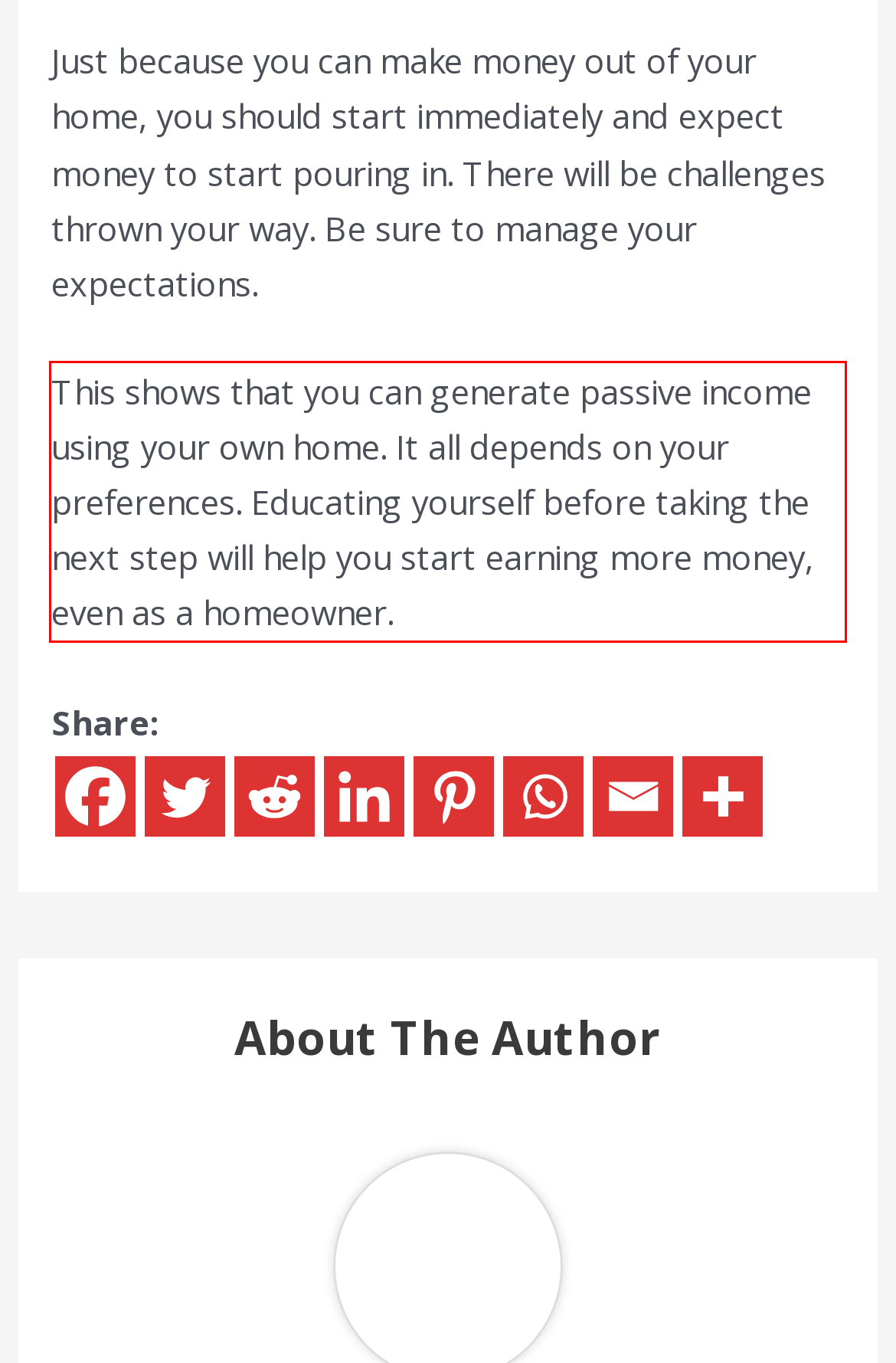Please examine the webpage screenshot and extract the text within the red bounding box using OCR.

This shows that you can generate passive income using your own home. It all depends on your preferences. Educating yourself before taking the next step will help you start earning more money, even as a homeowner.